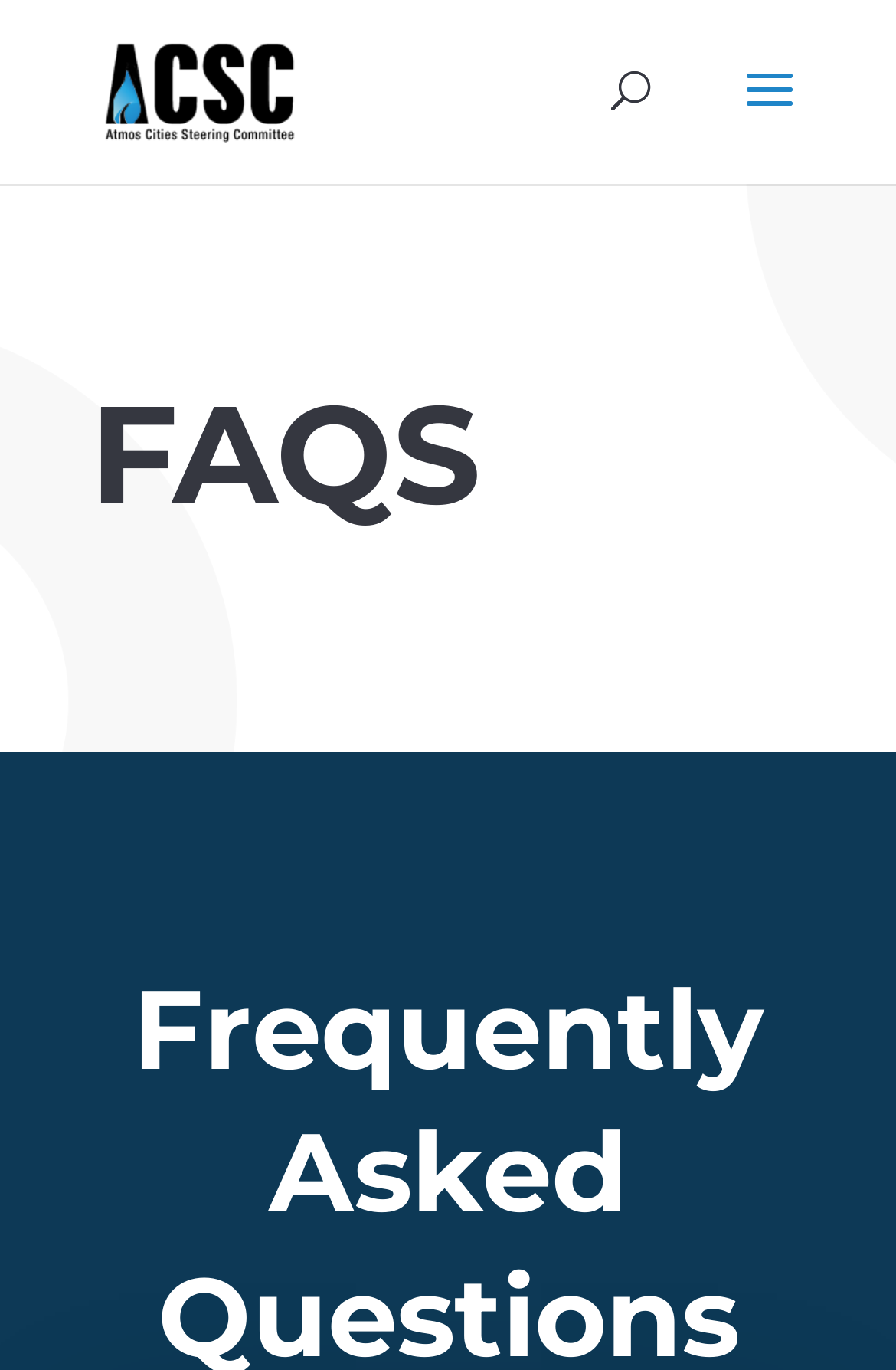Give the bounding box coordinates for the element described as: "alt="ACSC"".

[0.11, 0.05, 0.334, 0.08]